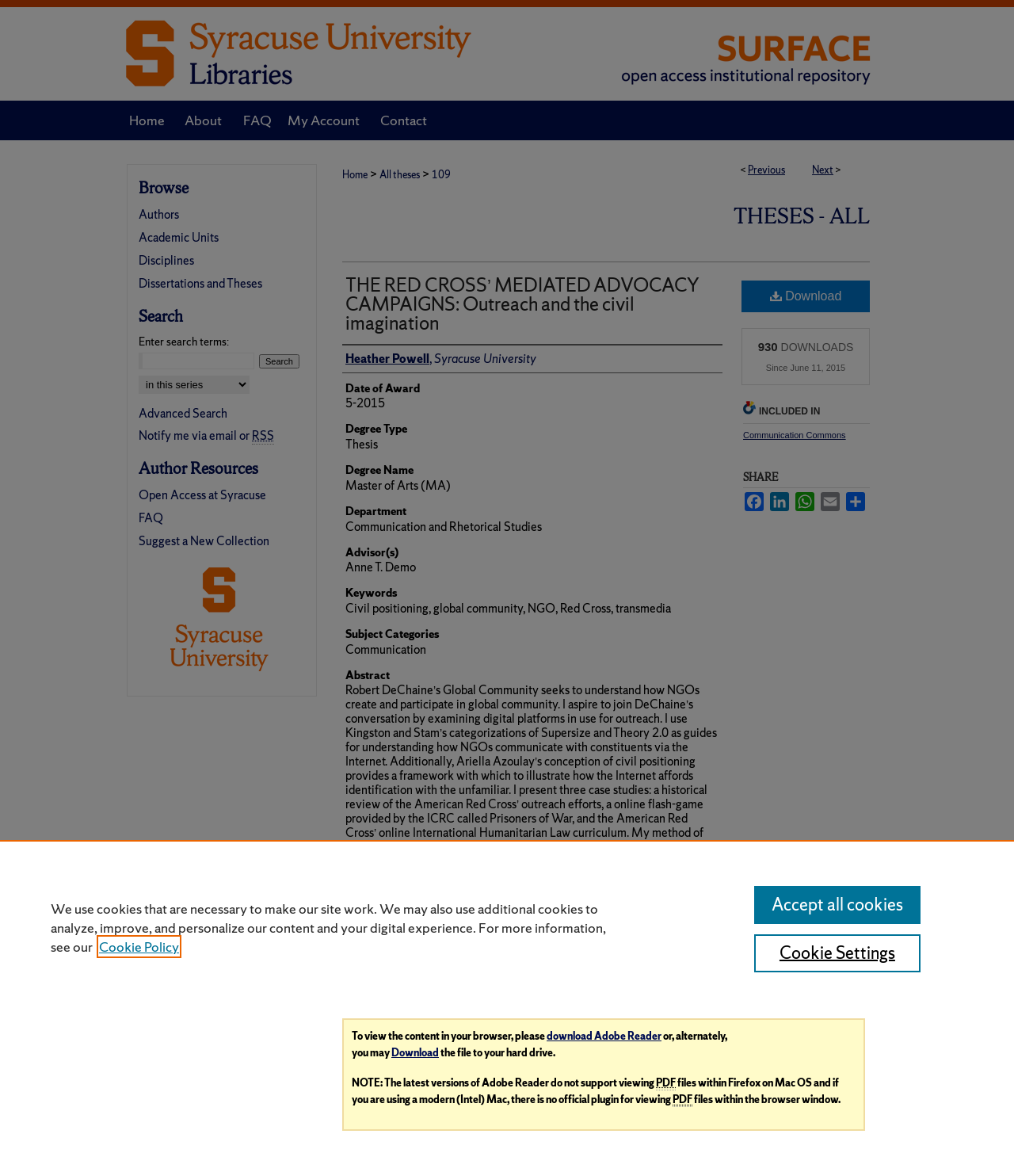Please locate the bounding box coordinates for the element that should be clicked to achieve the following instruction: "Go to the 'Home' page". Ensure the coordinates are given as four float numbers between 0 and 1, i.e., [left, top, right, bottom].

[0.115, 0.086, 0.174, 0.119]